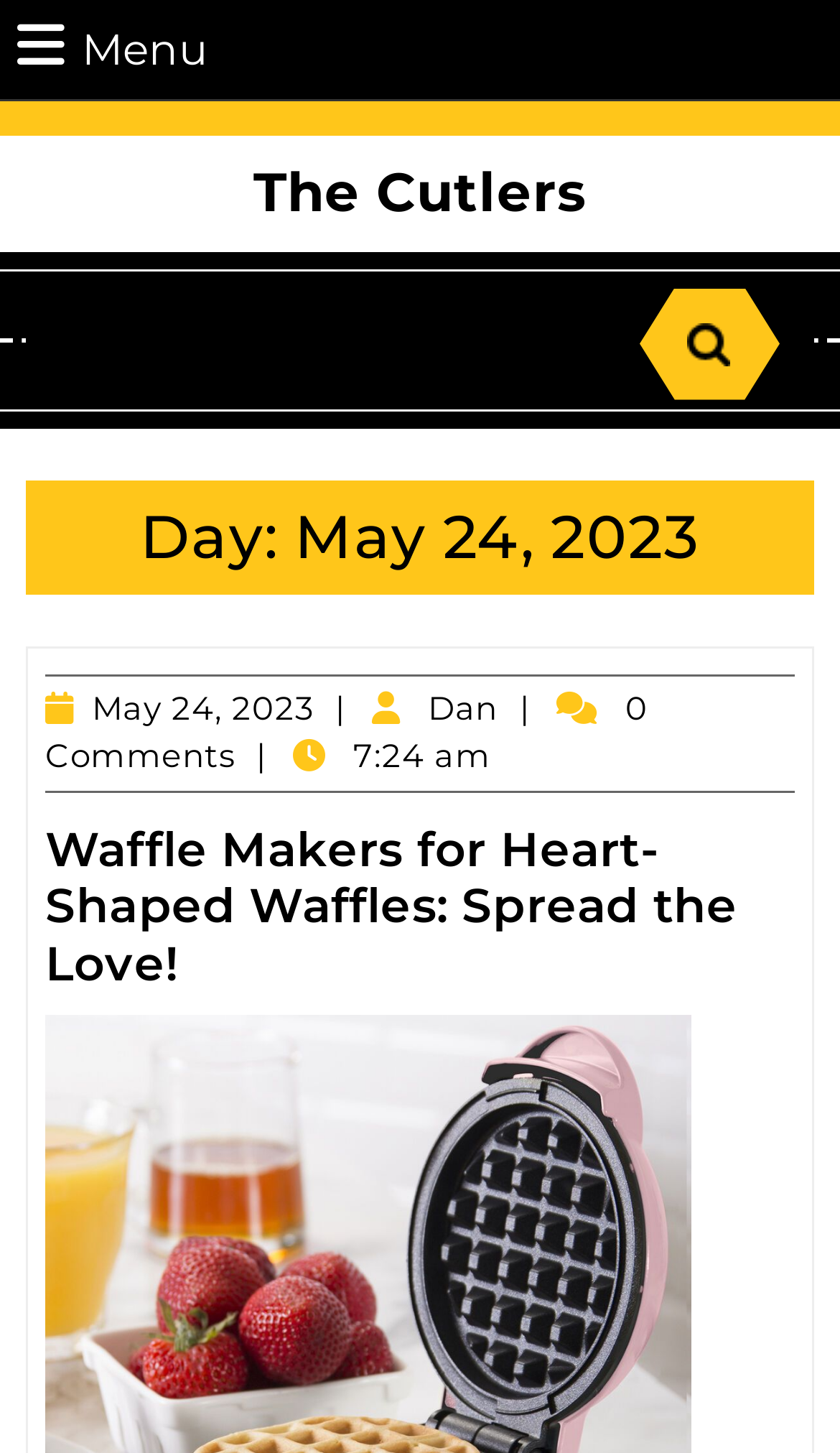Create a detailed description of the webpage's content and layout.

The webpage appears to be a blog post or article page. At the top, there is a menu tab on the left side, followed by a link to "The Cutlers" on the right side. Below this, there is a search bar with a label "Search for:" and a search button next to it, located on the right side of the page.

Below the search bar, there is a horizontal separator line that spans the entire width of the page. Underneath this separator, the main content of the page begins. The first element is a heading that displays the date "May 24, 2023". Below this heading, there are three links: one to the date "May 24, 2023", another to a person's name "Dan", and a third link that is not explicitly labeled.

To the right of these links, there is a text element that displays the time "7:24 am". Further to the right, there is another text element that shows "0 Comments". Below these elements, there is a larger heading that spans most of the page's width, with the title "Waffle Makers for Heart-Shaped Waffles: Spread the Love!". This heading has a link to the same title, suggesting that it may be a clickable article title.